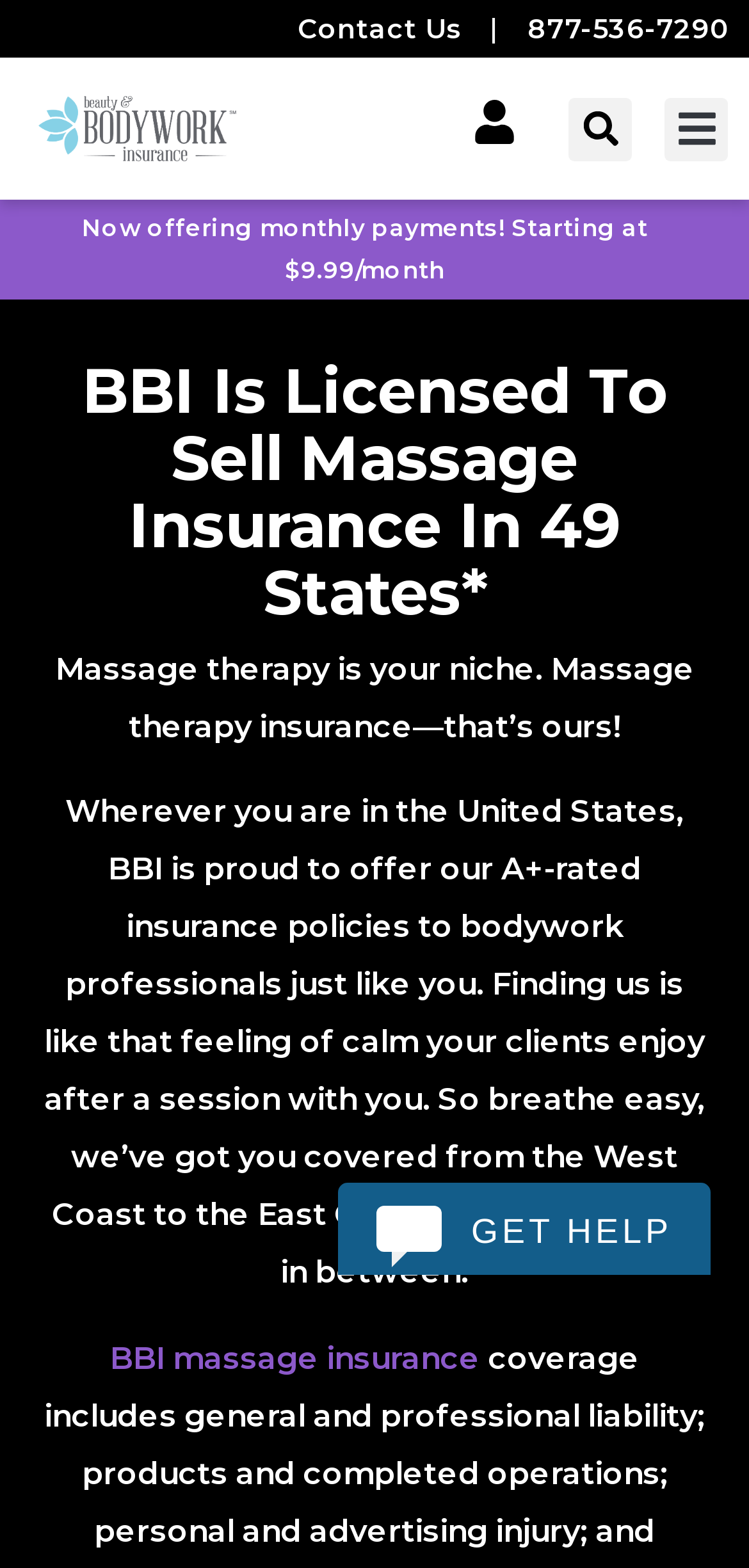Specify the bounding box coordinates of the area to click in order to follow the given instruction: "Call 877-536-7290."

[0.704, 0.007, 0.974, 0.029]